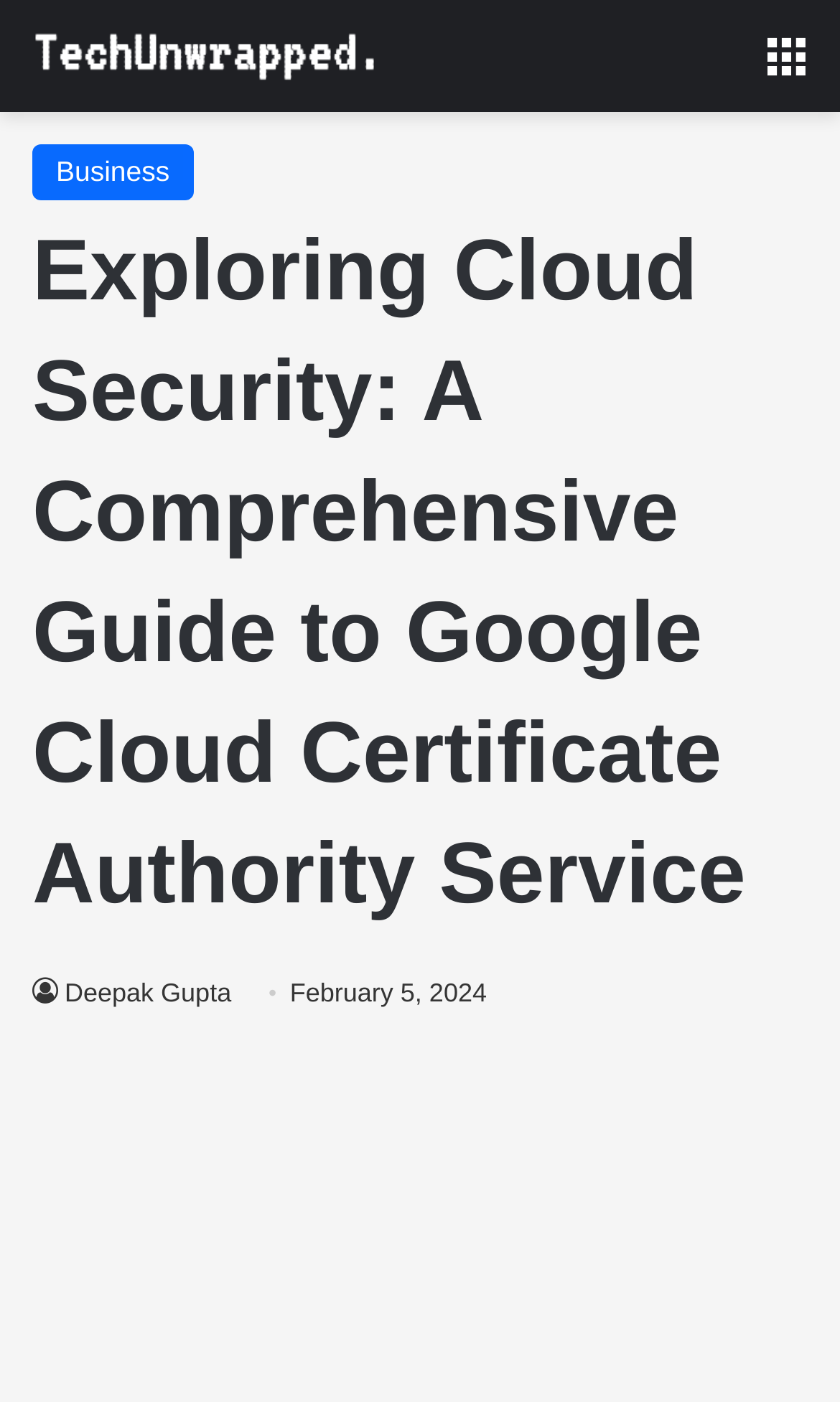Produce an extensive caption that describes everything on the webpage.

The webpage is focused on the topic of cloud security, specifically exploring the Google Cloud Certificate Authority Service. At the top of the page, there is a primary navigation section that spans the entire width of the page. Within this section, there is a link to "TechUnwrapped" on the left side, accompanied by an image with the same name. On the right side of the navigation section, there is a menu icon represented by the text "\ue909 Menu".

Below the navigation section, there is a link to the "Business" category on the left side. The main heading of the page, "Exploring Cloud Security: A Comprehensive Guide to Google Cloud Certificate Authority Service", is centered and takes up a significant portion of the page.

Further down, there are two lines of text, one indicating the author's name, "Deepak Gupta", and the other showing the publication date, "February 5, 2024". These lines are positioned near the bottom of the page, with the author's name on the left and the publication date on the right.